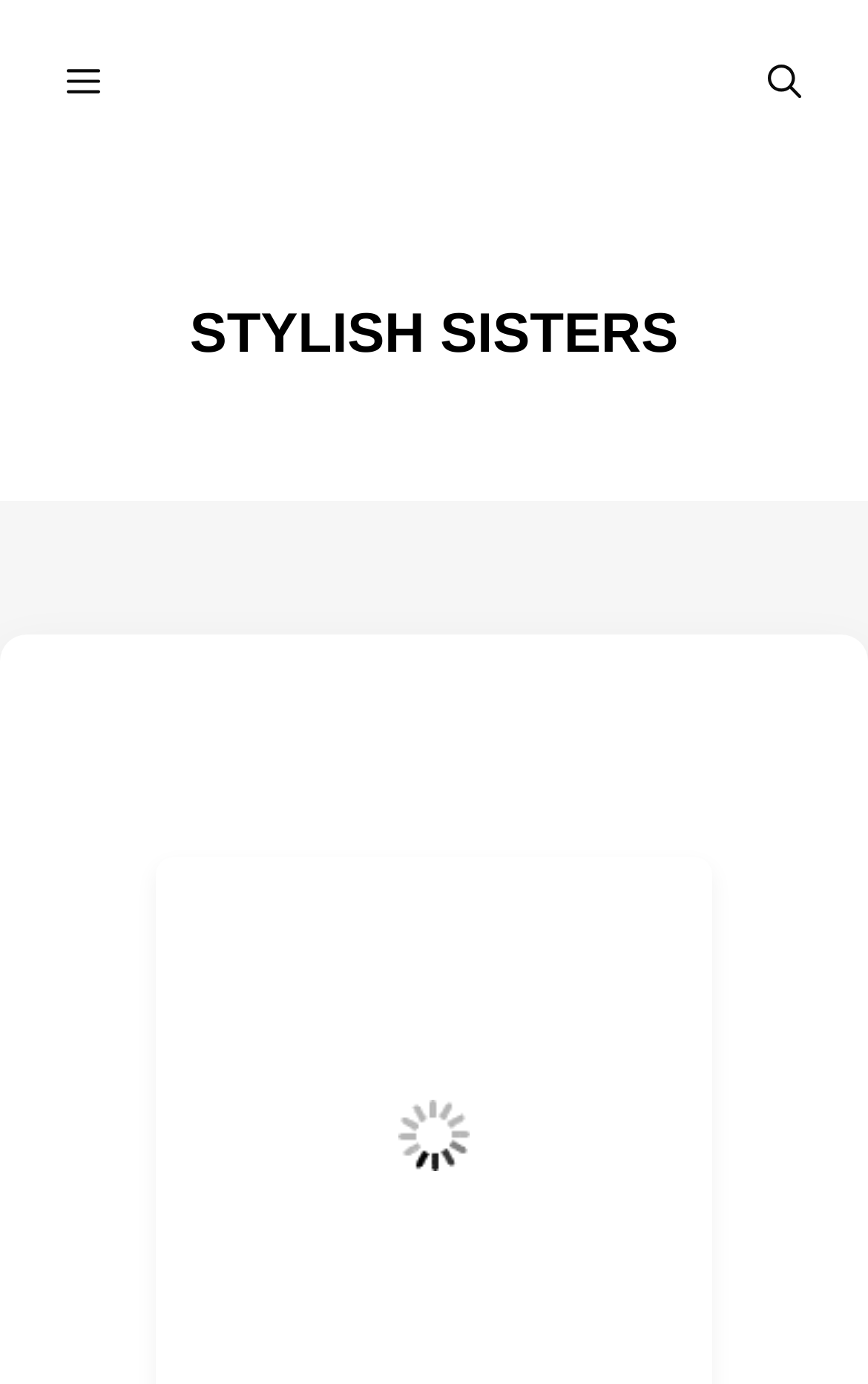Bounding box coordinates must be specified in the format (top-left x, top-left y, bottom-right x, bottom-right y). All values should be floating point numbers between 0 and 1. What are the bounding box coordinates of the UI element described as: aria-label="Open Search Bar"

[0.808, 0.0, 1.0, 0.121]